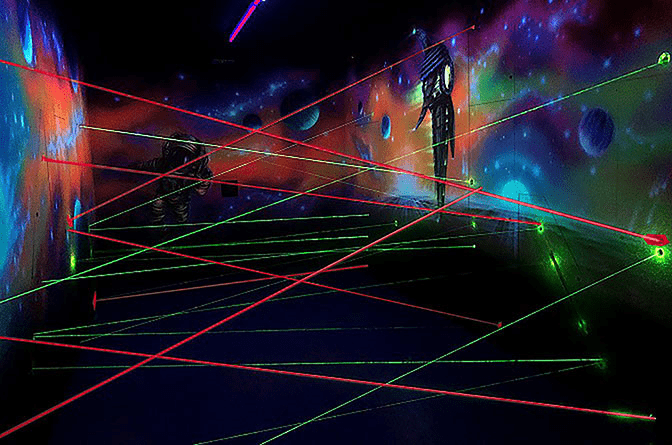Please reply to the following question using a single word or phrase: 
What is the purpose of the laser beams' arrangement?

To create a challenge